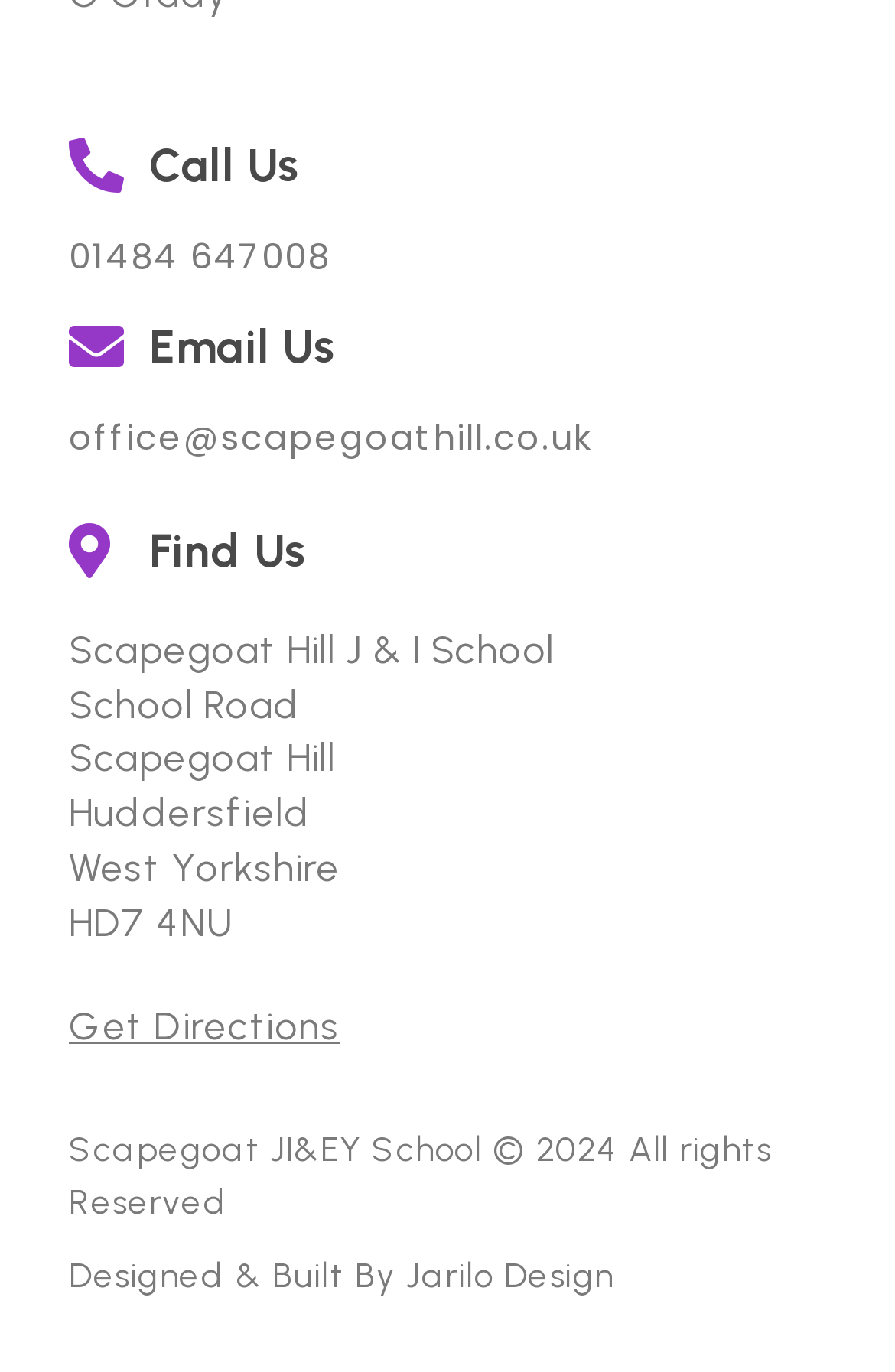Respond to the question with just a single word or phrase: 
What is the school's email address?

office@scapegoathill.co.uk